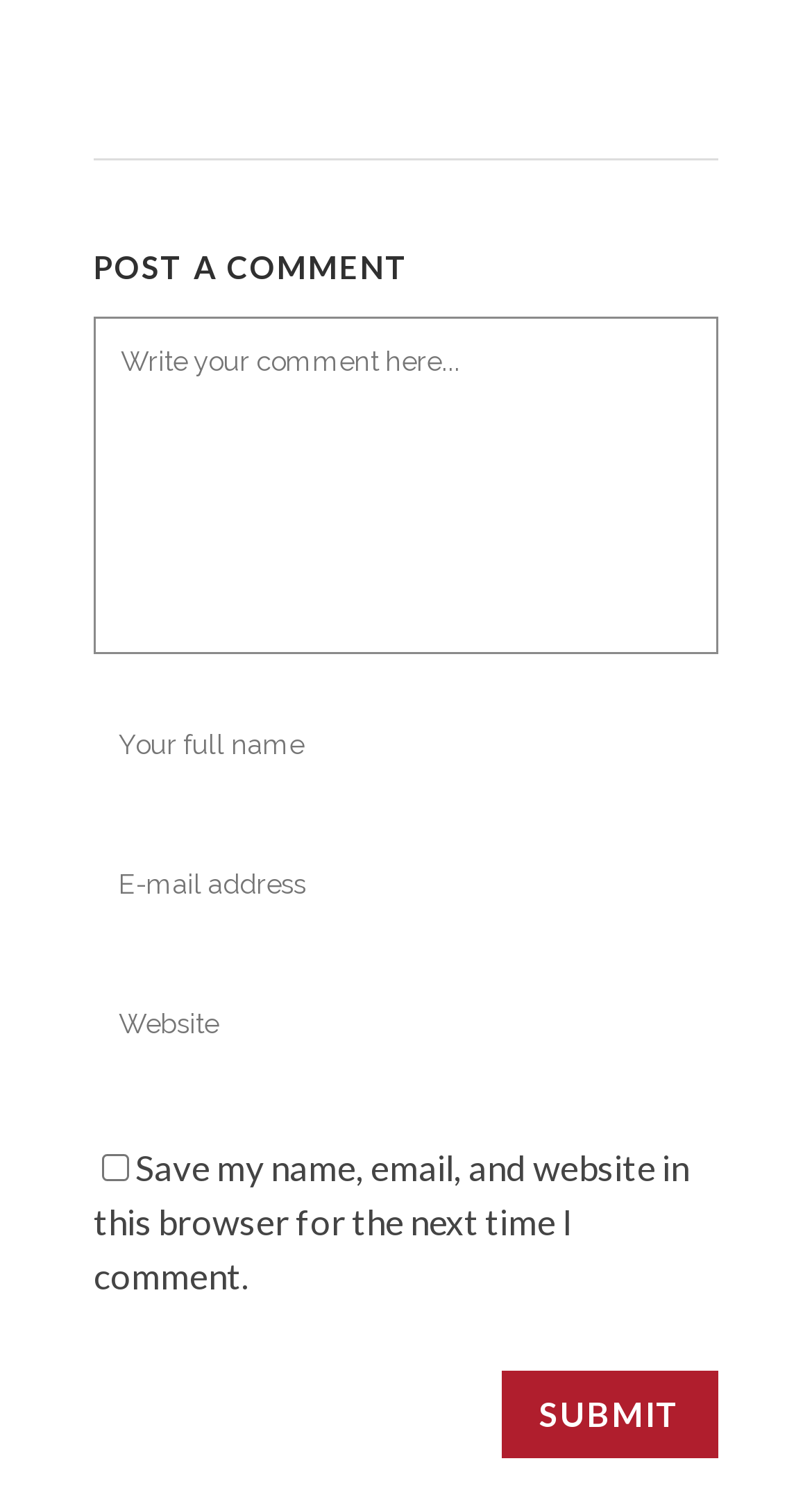Identify the bounding box for the UI element that is described as follows: "name="email" placeholder="E-mail address"".

[0.115, 0.559, 0.885, 0.625]